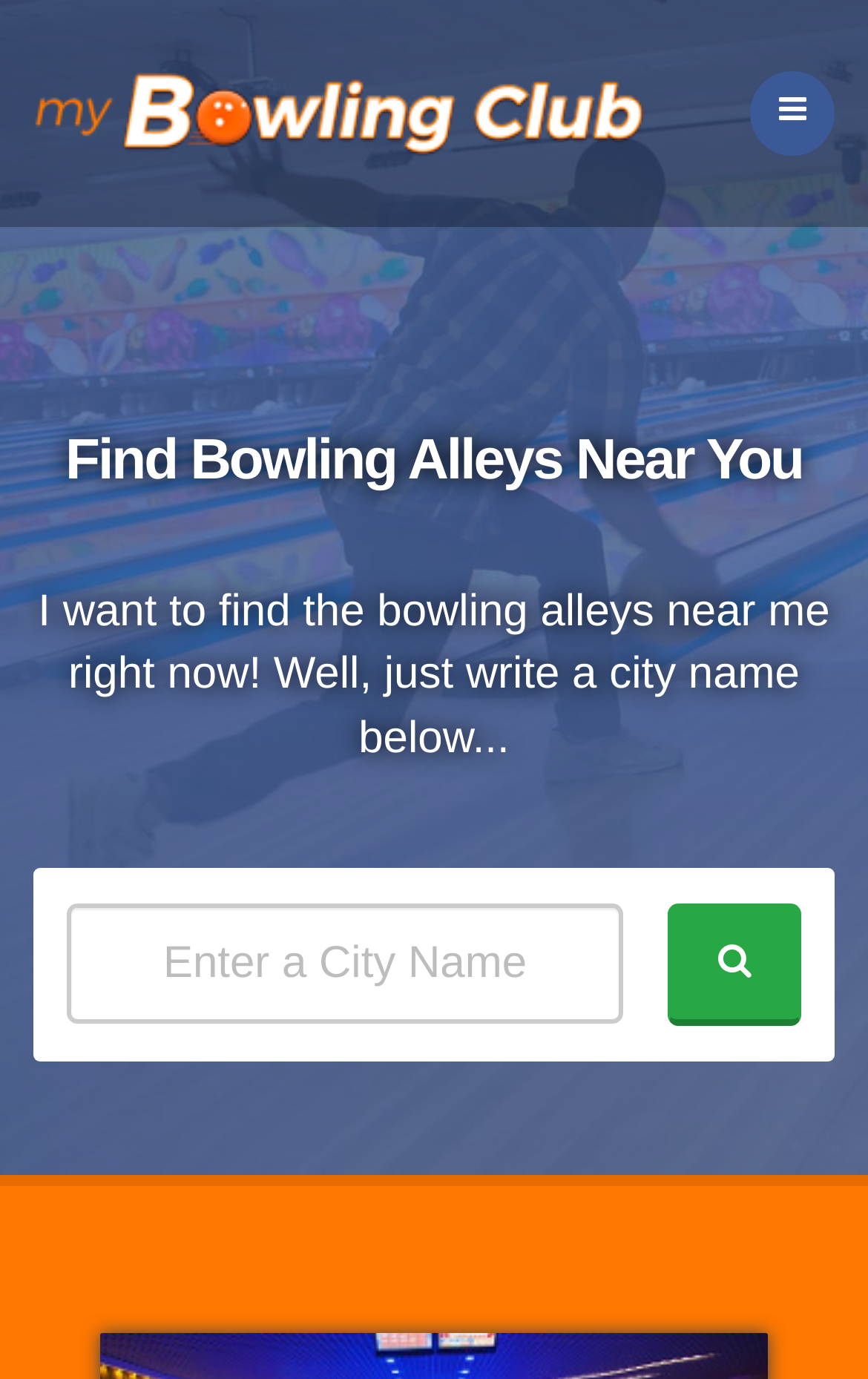What is the purpose of the textbox?
Examine the image and provide an in-depth answer to the question.

The textbox is located below the instruction 'I want to find the bowling alleys near me right now! Well, just write a city name below...' and is focused, indicating that it is the primary input field for the user to enter a city name to find bowling alleys near their location.